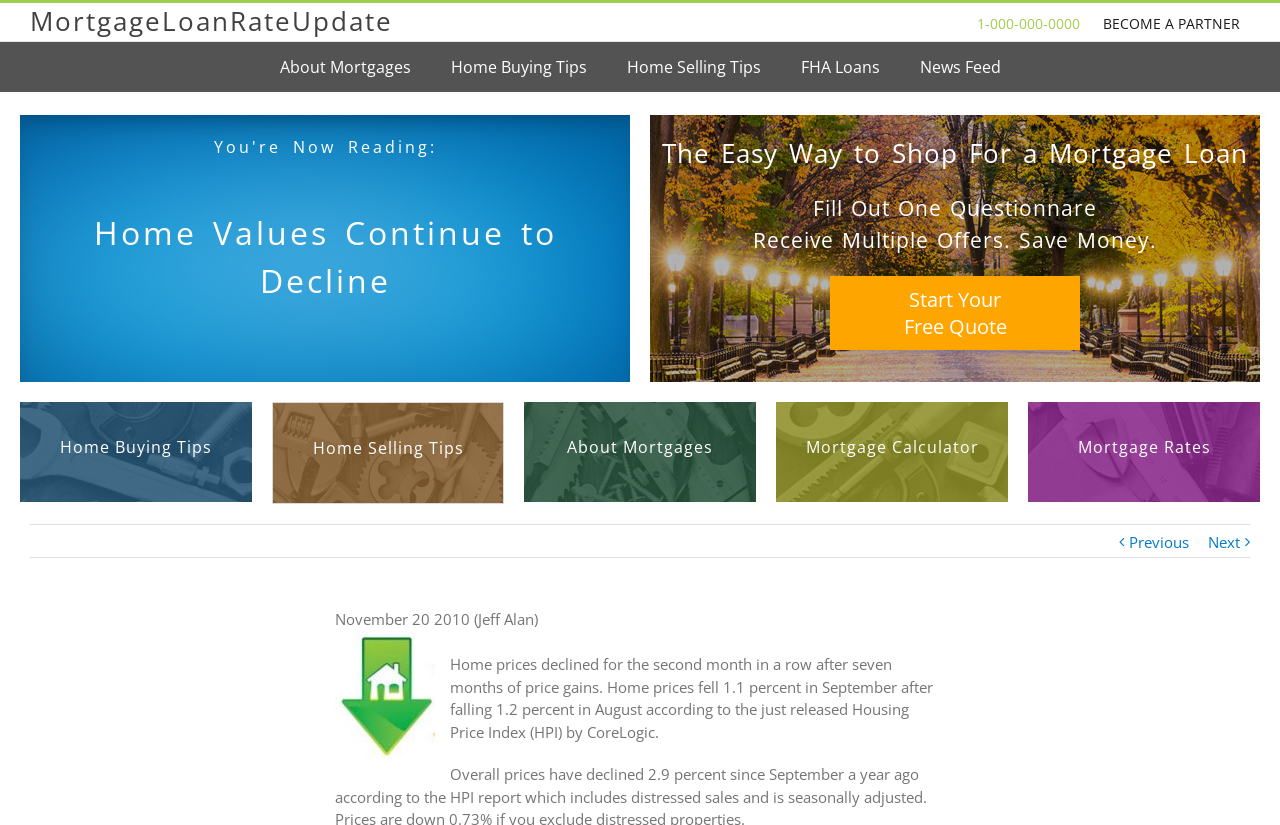Look at the image and give a detailed response to the following question: What is the author of the article?

The author of the article is mentioned at the beginning of the article as 'November 20 2010 (Jeff Alan)', indicating that Jeff Alan is the author of the article.